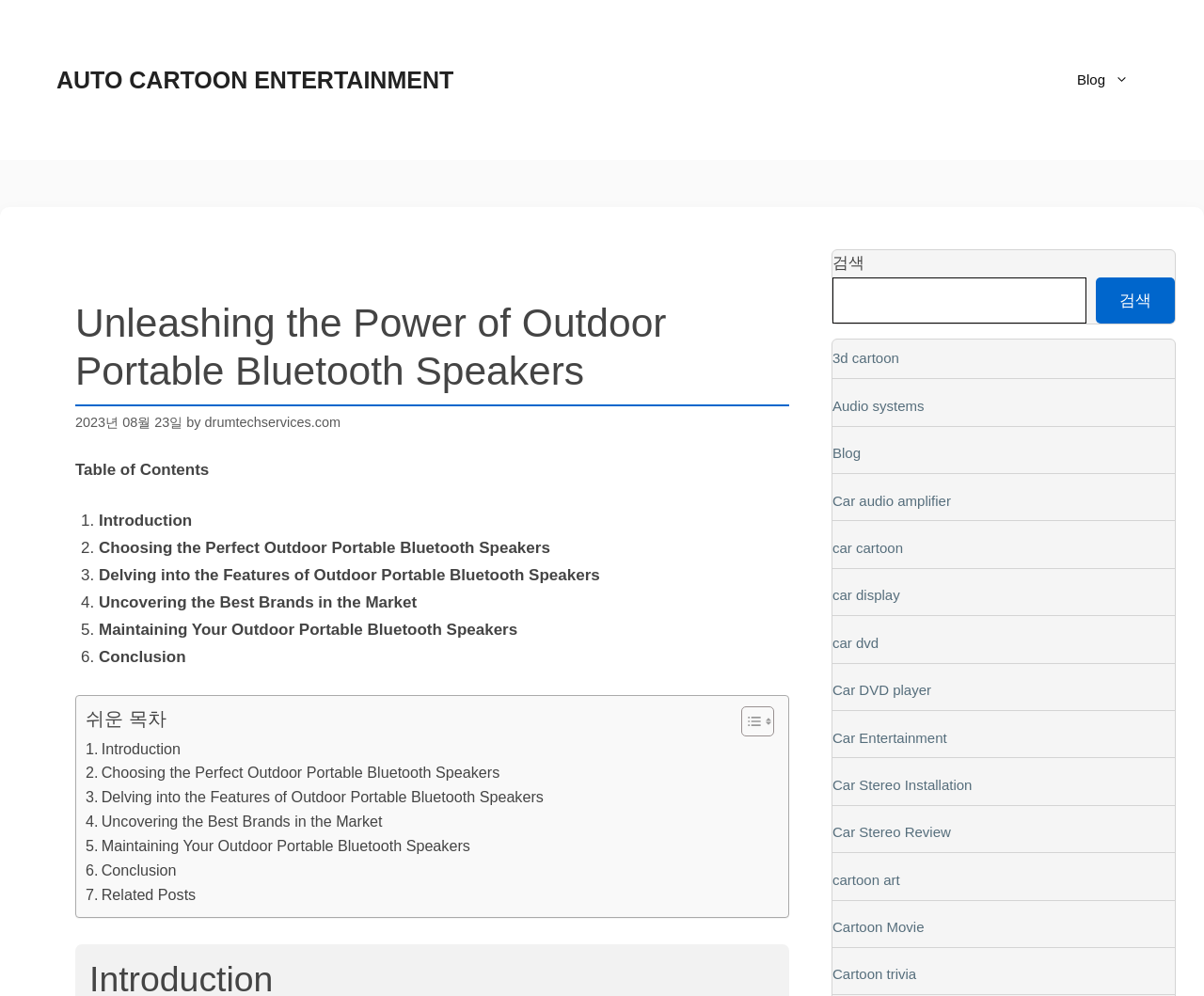Locate the bounding box coordinates of the element to click to perform the following action: 'Search for something'. The coordinates should be given as four float values between 0 and 1, in the form of [left, top, right, bottom].

[0.691, 0.278, 0.902, 0.325]